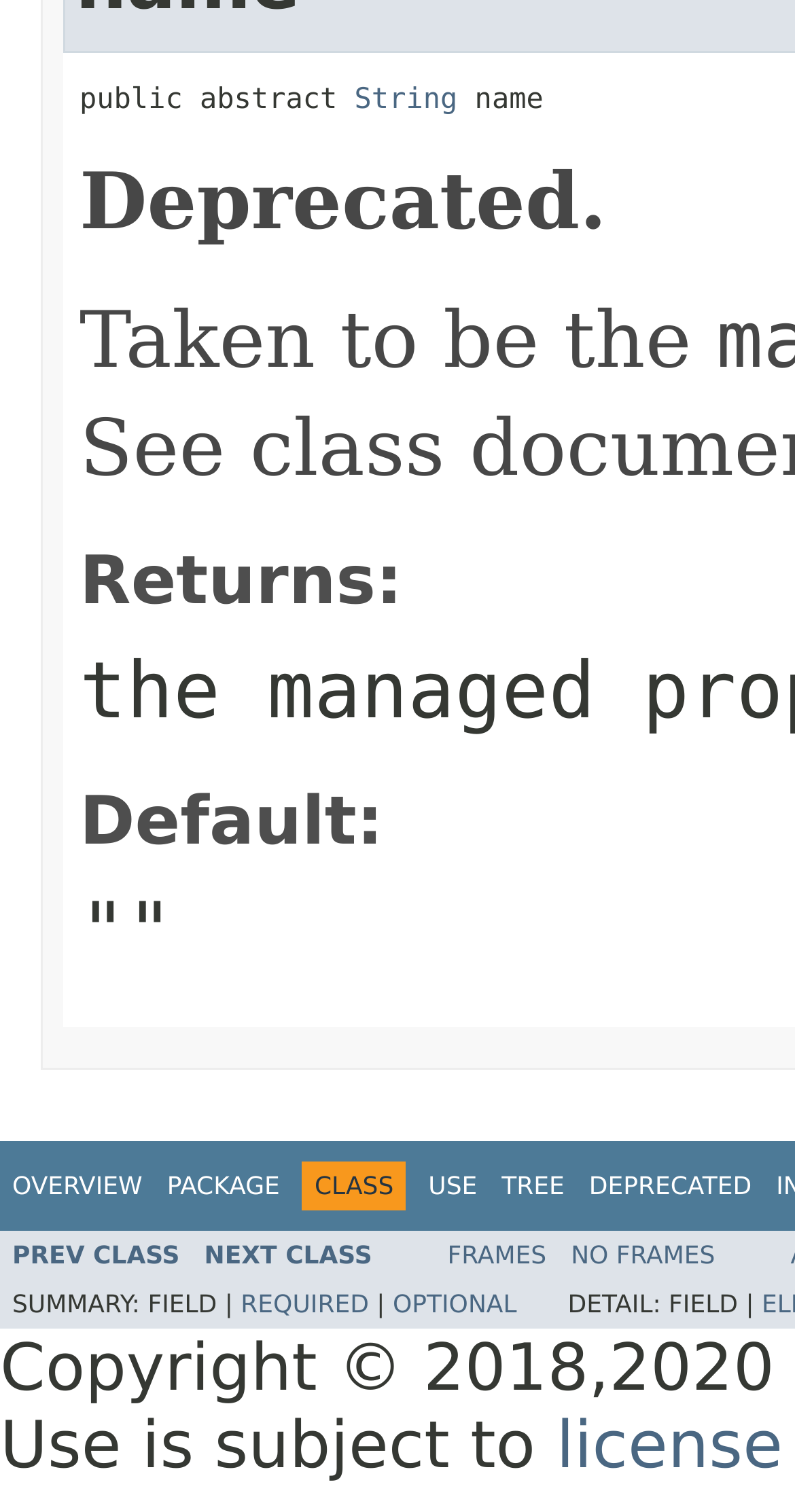Locate the coordinates of the bounding box for the clickable region that fulfills this instruction: "visit DEPRECATED".

[0.741, 0.776, 0.945, 0.794]